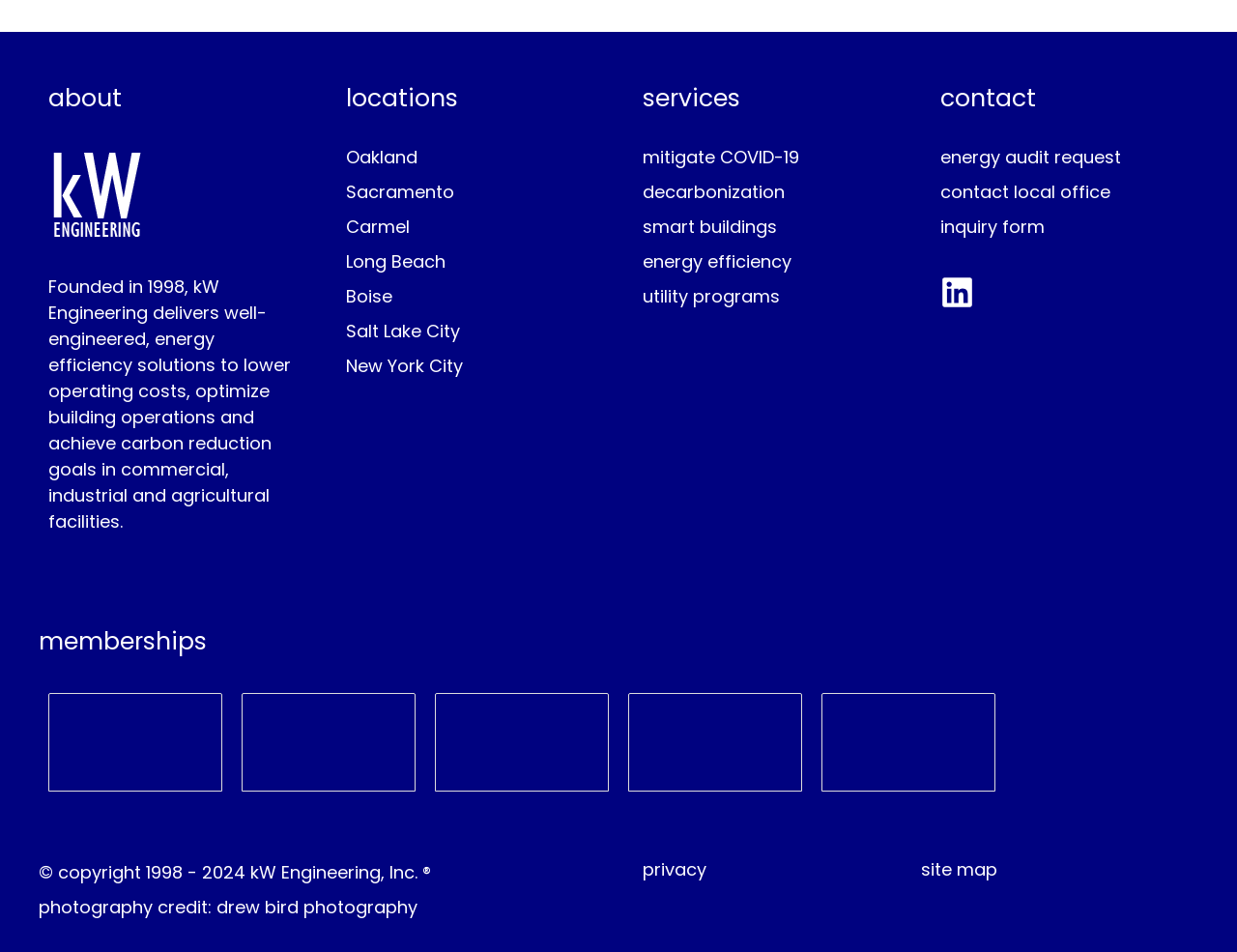Extract the bounding box coordinates of the UI element described: "alt="aesp energy efficiency logo white"". Provide the coordinates in the format [left, top, right, bottom] with values ranging from 0 to 1.

[0.383, 0.766, 0.461, 0.791]